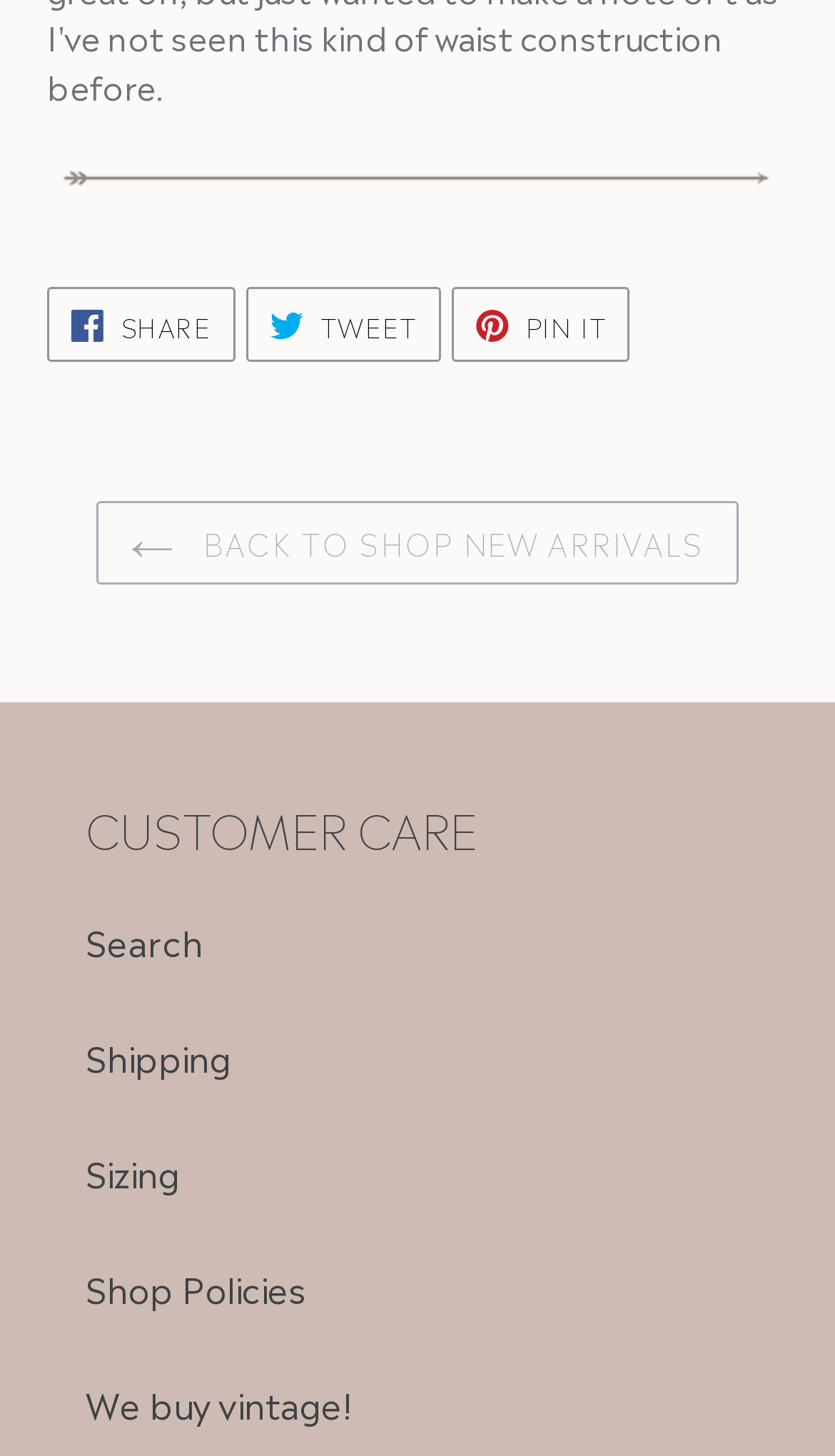What is the purpose of the 'We buy vintage!' link?
Please provide a comprehensive answer to the question based on the webpage screenshot.

The webpage has a link 'We buy vintage!' which suggests that the webpage is interested in buying vintage items, possibly from customers or sellers.